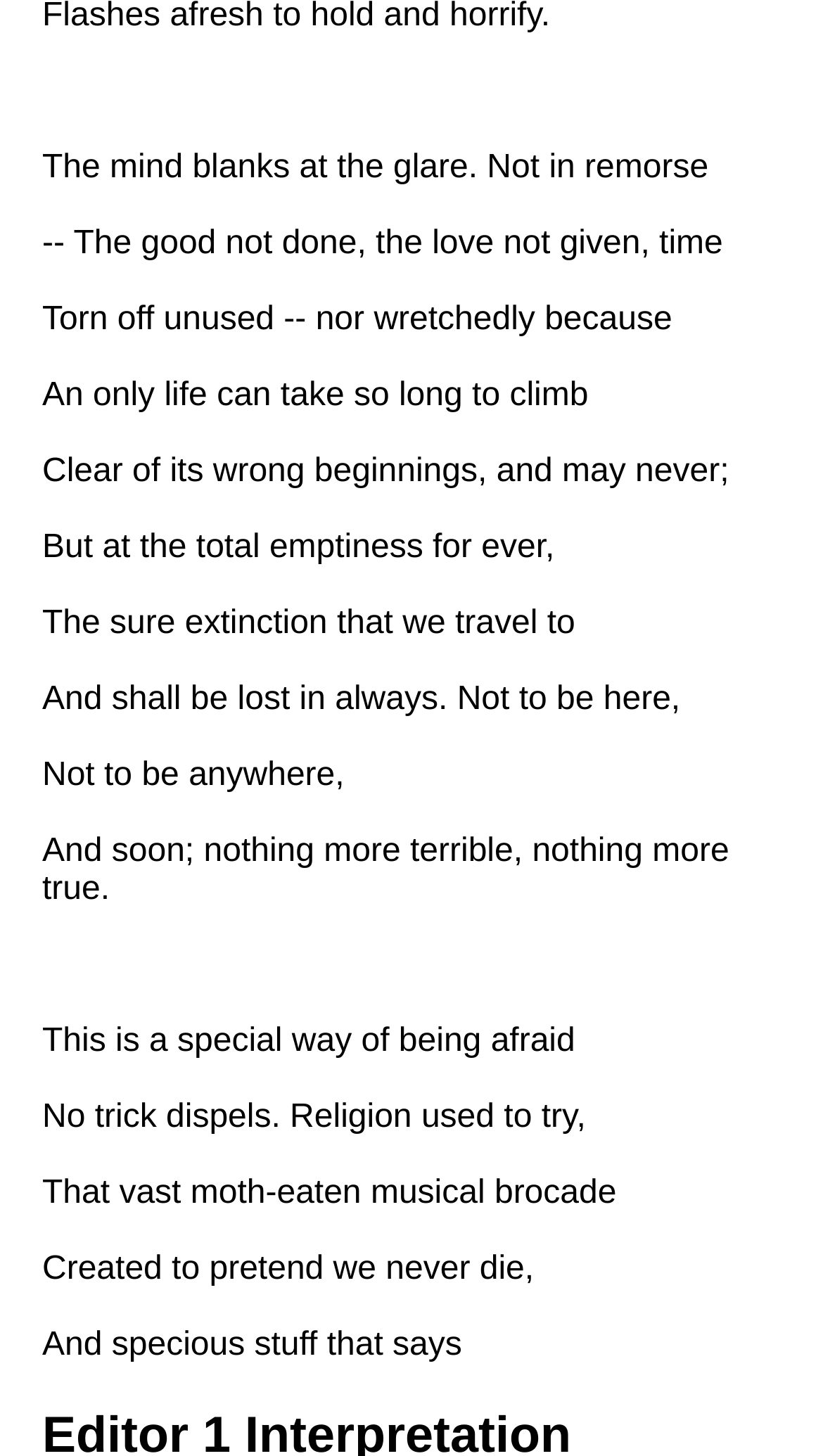Locate the bounding box coordinates of the area that needs to be clicked to fulfill the following instruction: "Explore AI and Tech News". The coordinates should be in the format of four float numbers between 0 and 1, namely [left, top, right, bottom].

[0.038, 0.706, 0.615, 0.755]